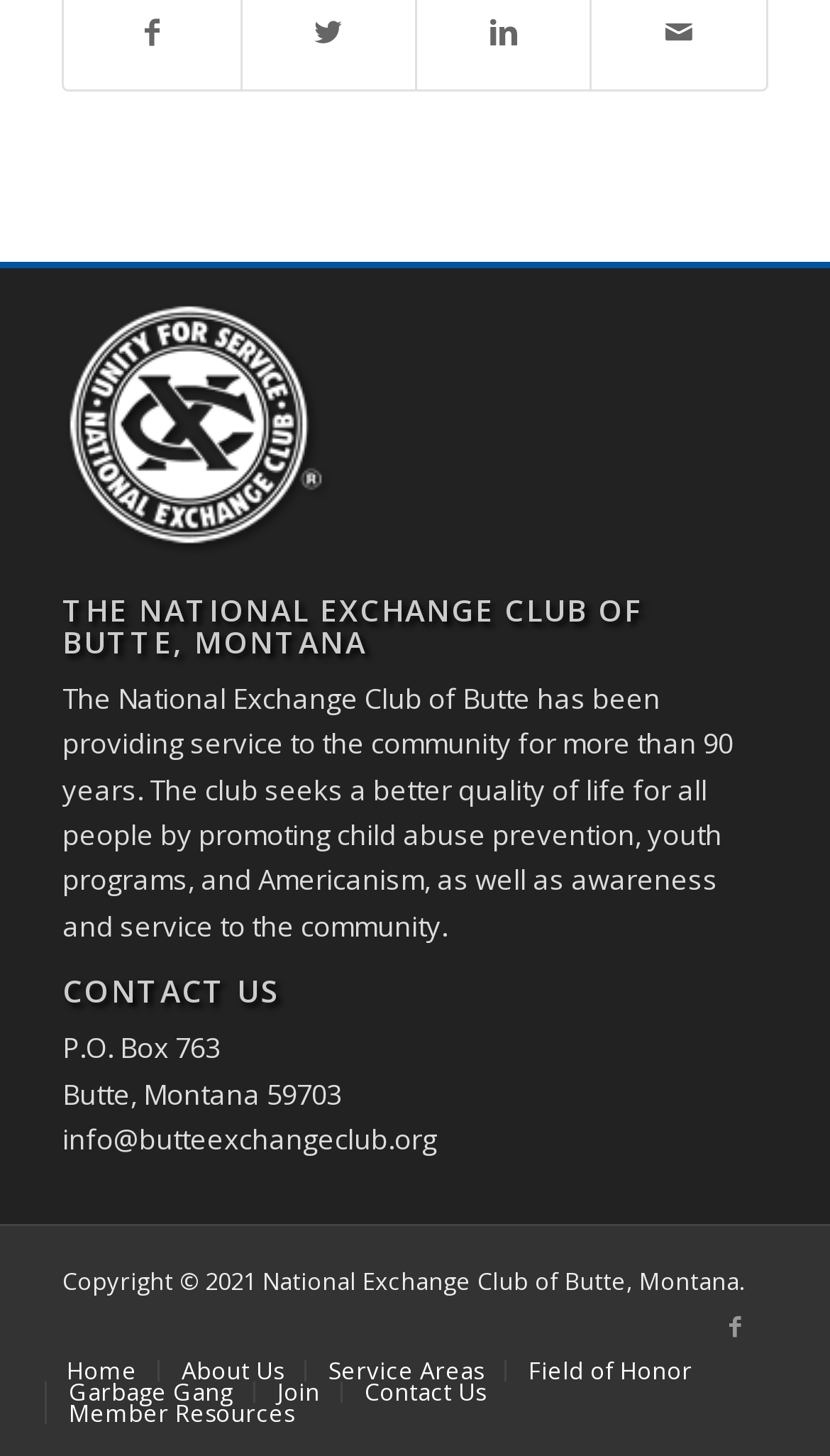What is the address of the organization?
Please analyze the image and answer the question with as much detail as possible.

The address of the organization can be found in the StaticText elements that provide the mailing address, which is 'P.O. Box 763' and the location, which is 'Butte, Montana 59703'.